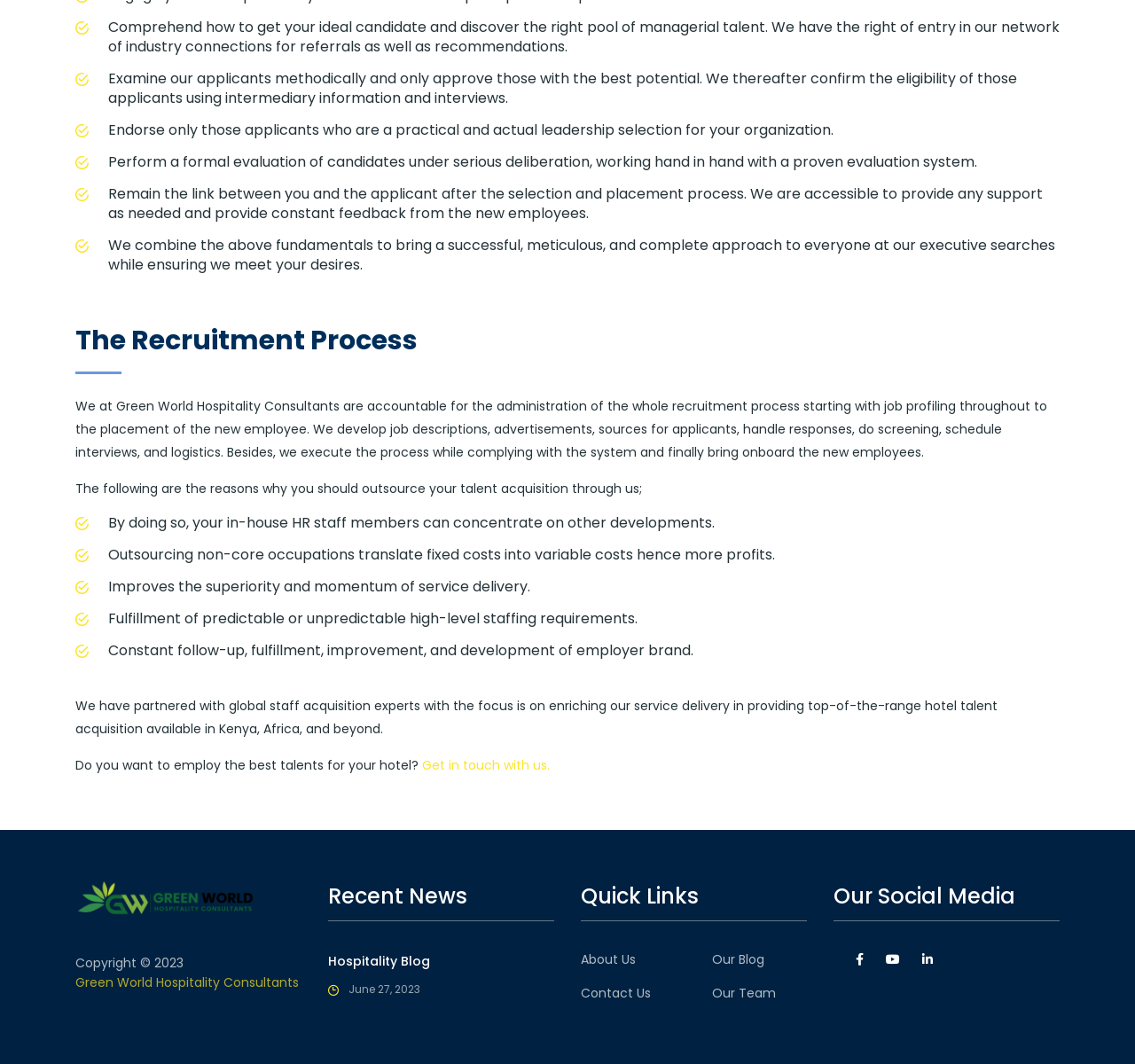Please locate the bounding box coordinates of the element that should be clicked to complete the given instruction: "Visit Green World Hospitality Consultants homepage".

[0.066, 0.827, 0.225, 0.865]